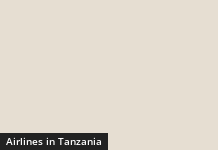What is the purpose of the image?
Based on the image, provide a one-word or brief-phrase response.

To provide travel information